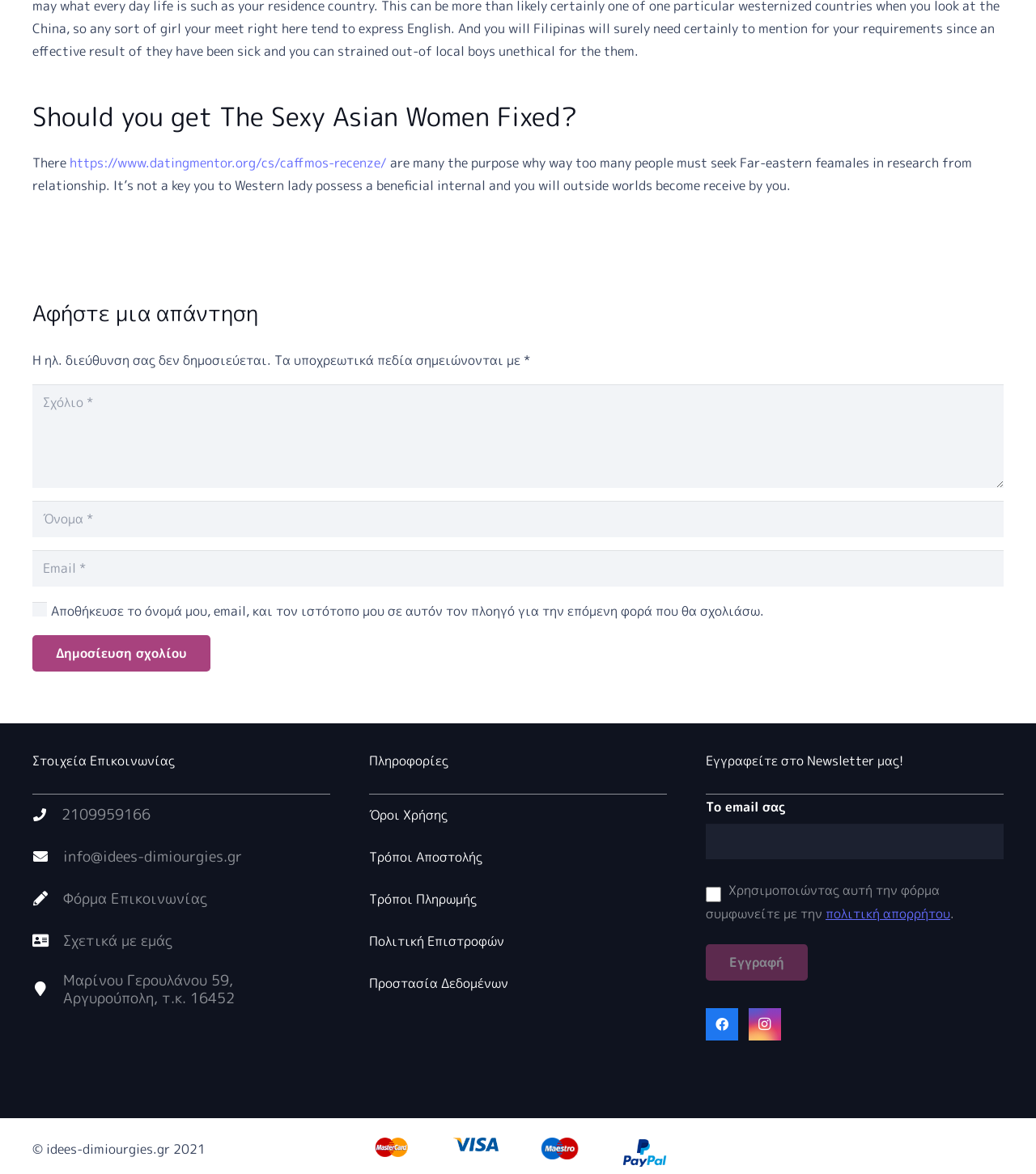Analyze the image and provide a detailed answer to the question: What is the link 'Φόρμα Επικοινωνίας' for?

The link 'Φόρμα Επικοινωνίας' is labeled as a heading and is located in the 'Στοιχεία Επικοινωνίας' section, which suggests that it is a contact form for users to get in touch with the website owners.